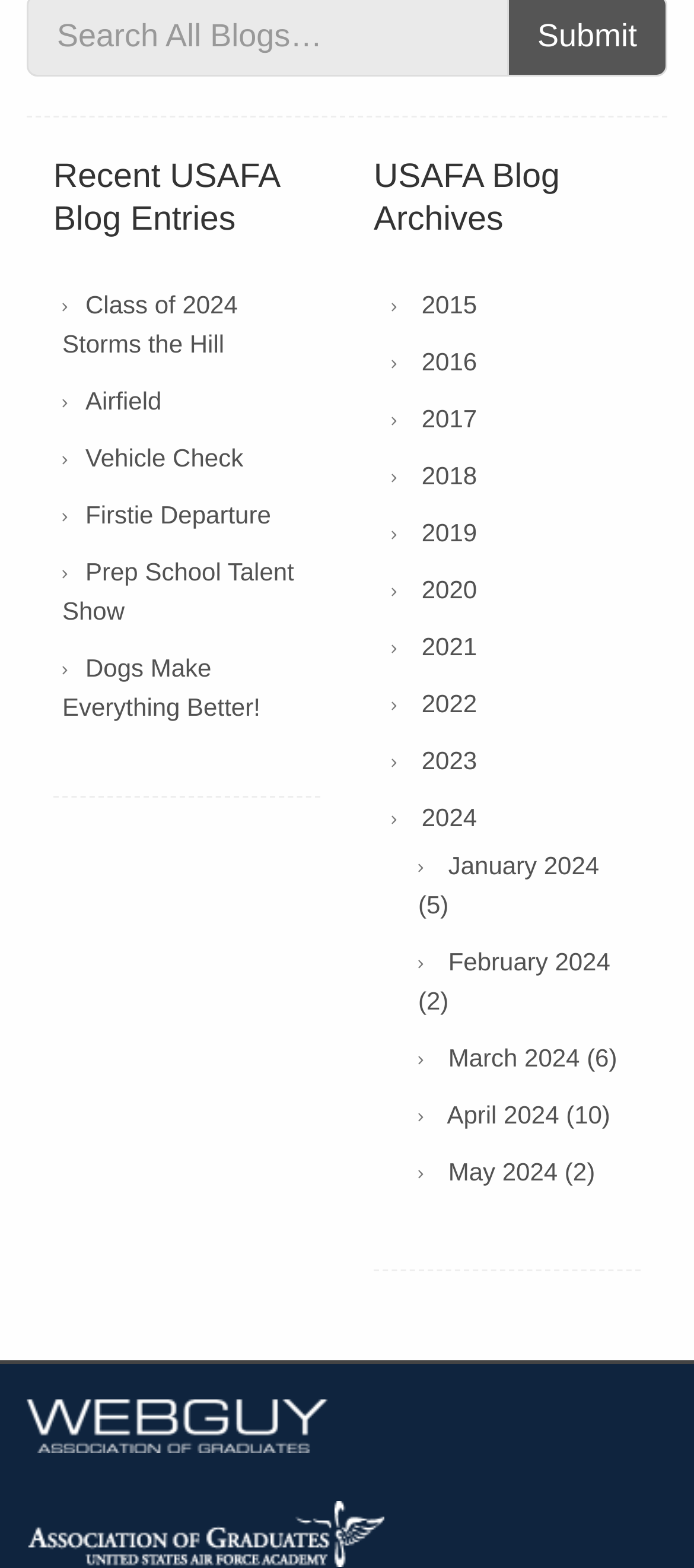Pinpoint the bounding box coordinates of the clickable area needed to execute the instruction: "Read 'Class of 2024 Storms the Hill' blog post". The coordinates should be specified as four float numbers between 0 and 1, i.e., [left, top, right, bottom].

[0.09, 0.185, 0.343, 0.228]